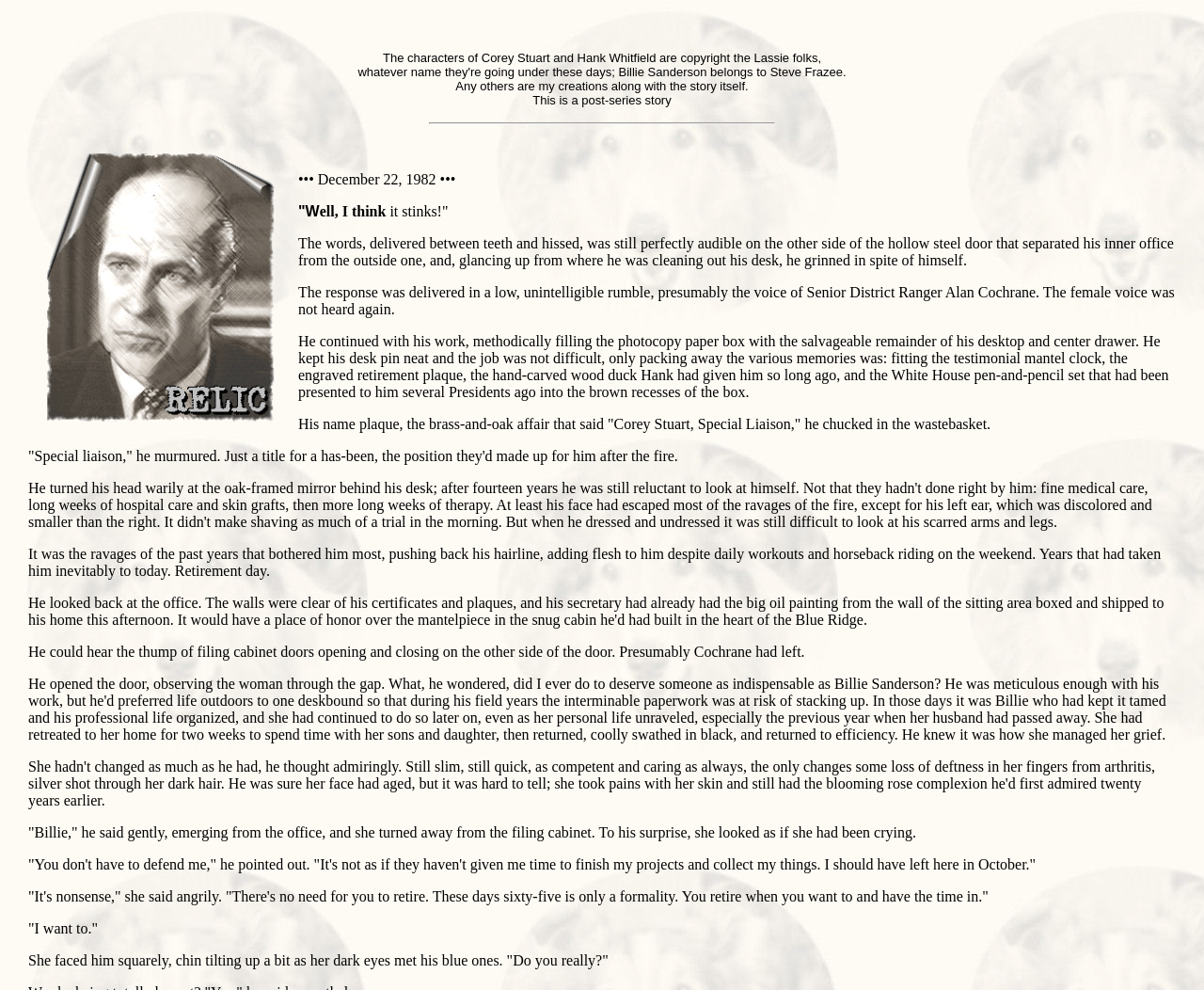What is Corey Stuart doing when he says 'it stinks!'?
Look at the image and answer the question using a single word or phrase.

Cleaning out his desk